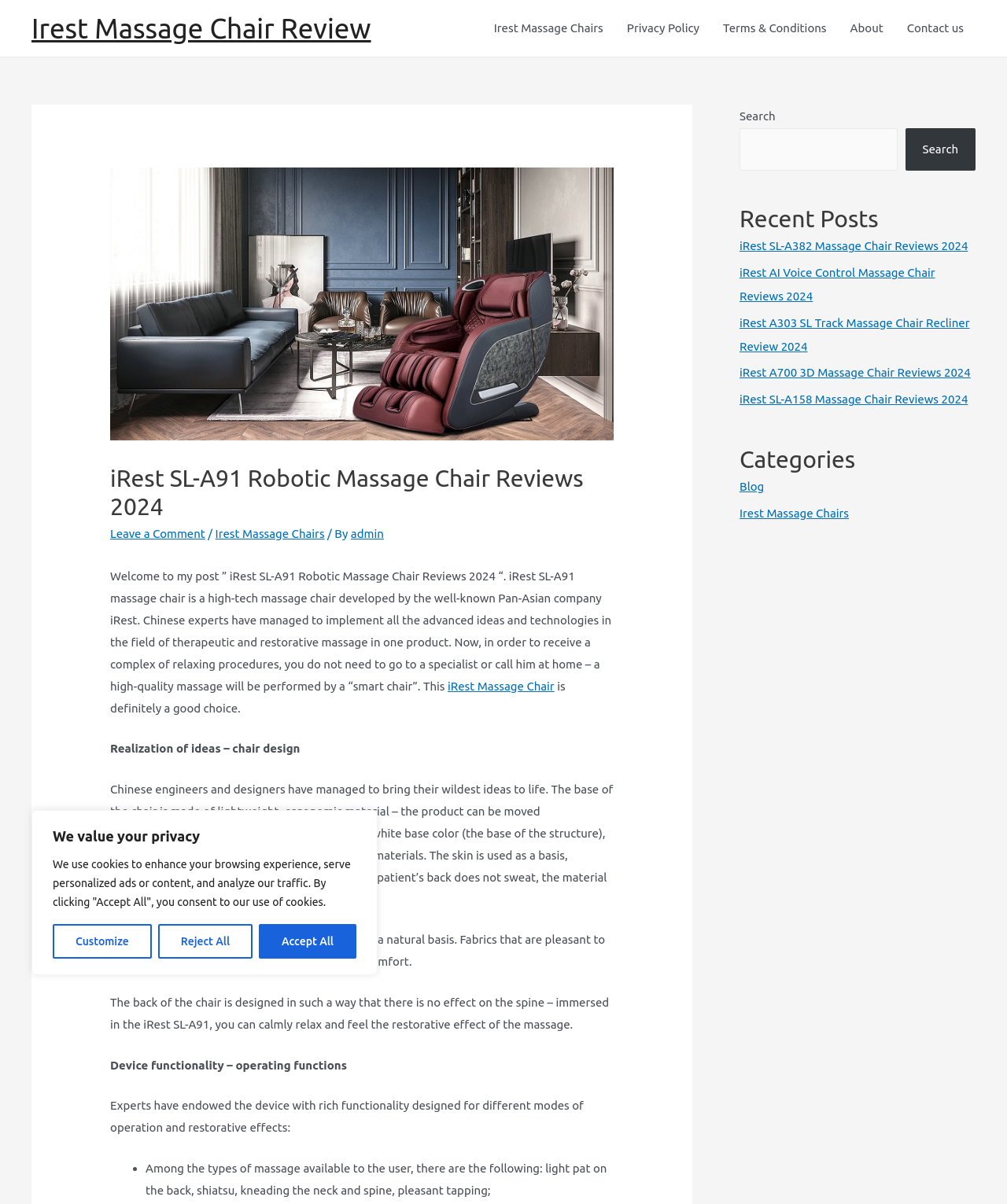What is the purpose of the 'Search' function?
From the screenshot, supply a one-word or short-phrase answer.

Find specific content